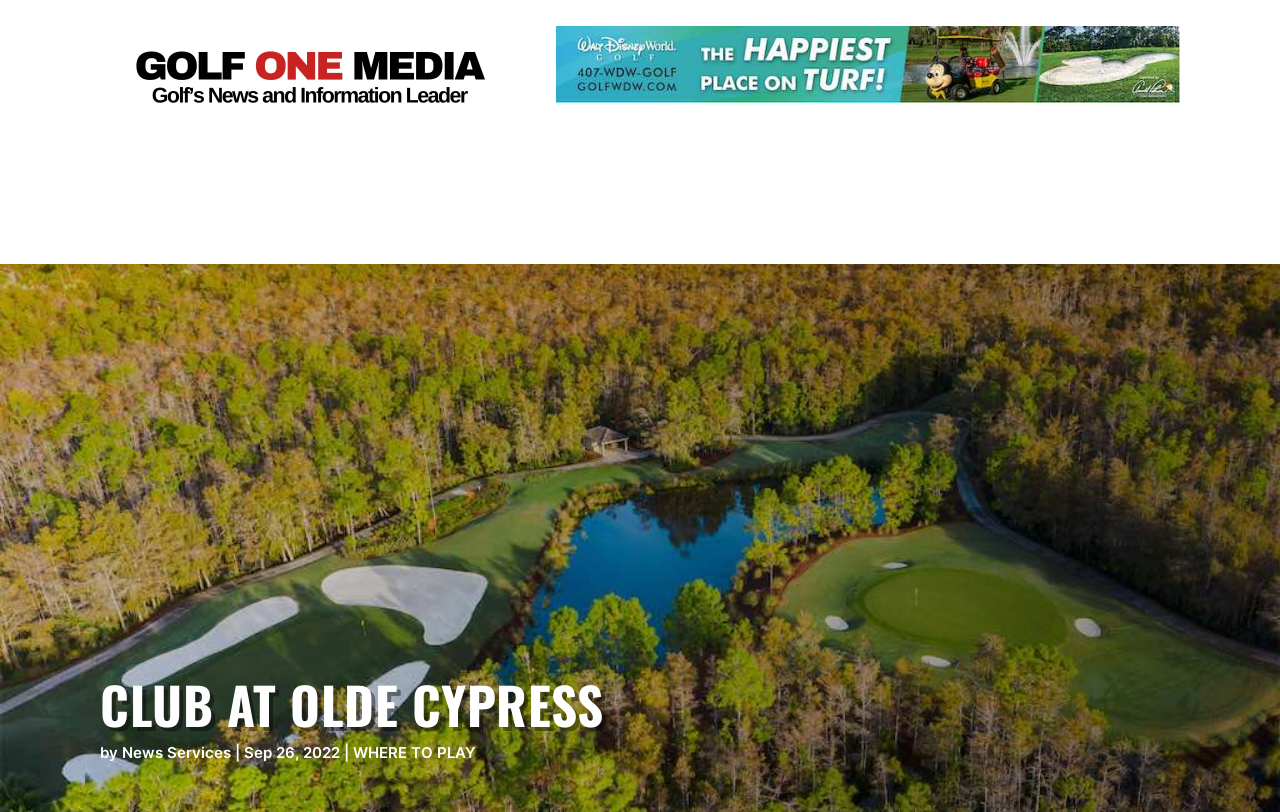What is the text next to the 'U' button?
From the image, respond with a single word or phrase.

ABOUT US 3